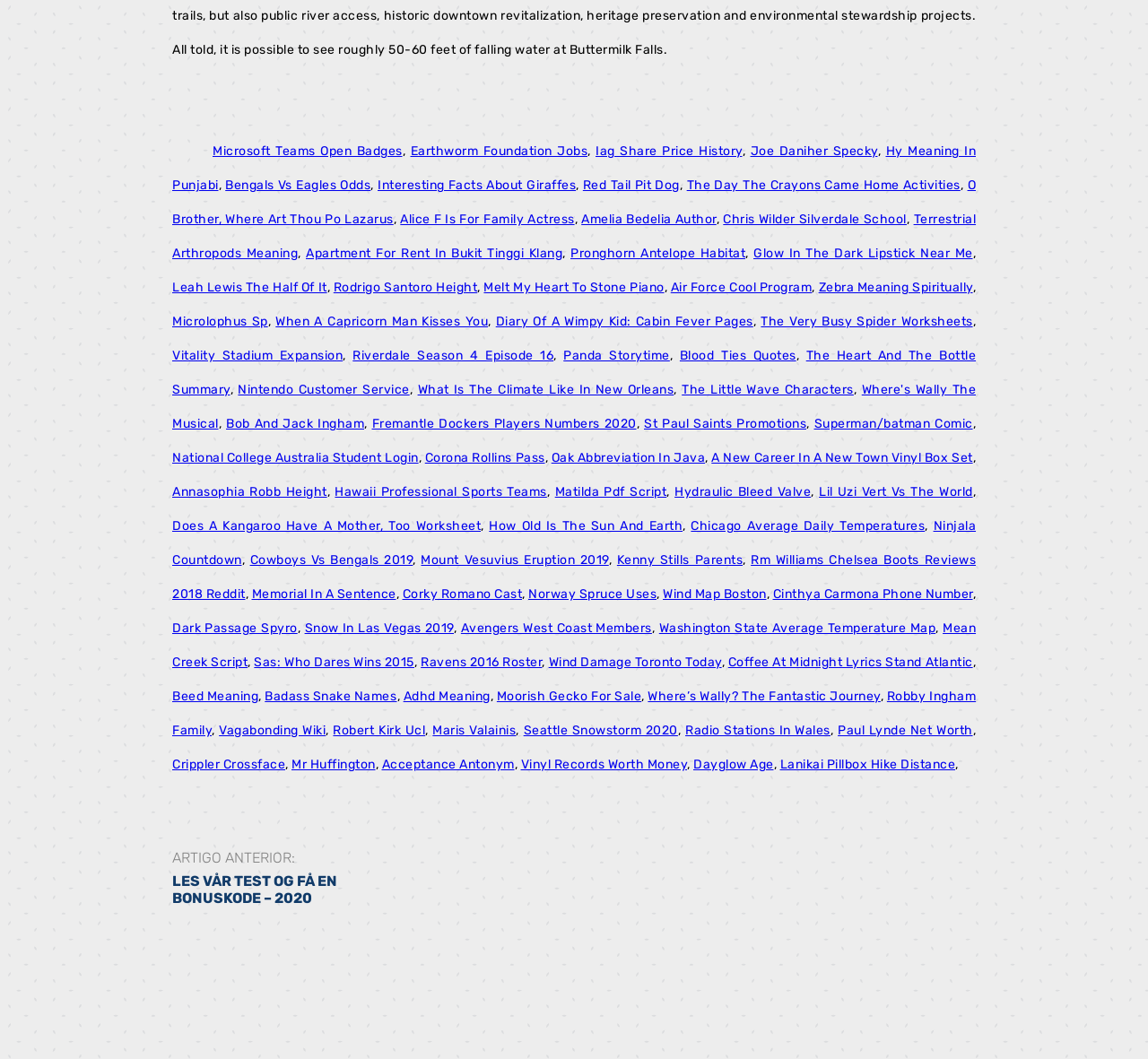Please give a one-word or short phrase response to the following question: 
How many links are on this webpage?

Over 50